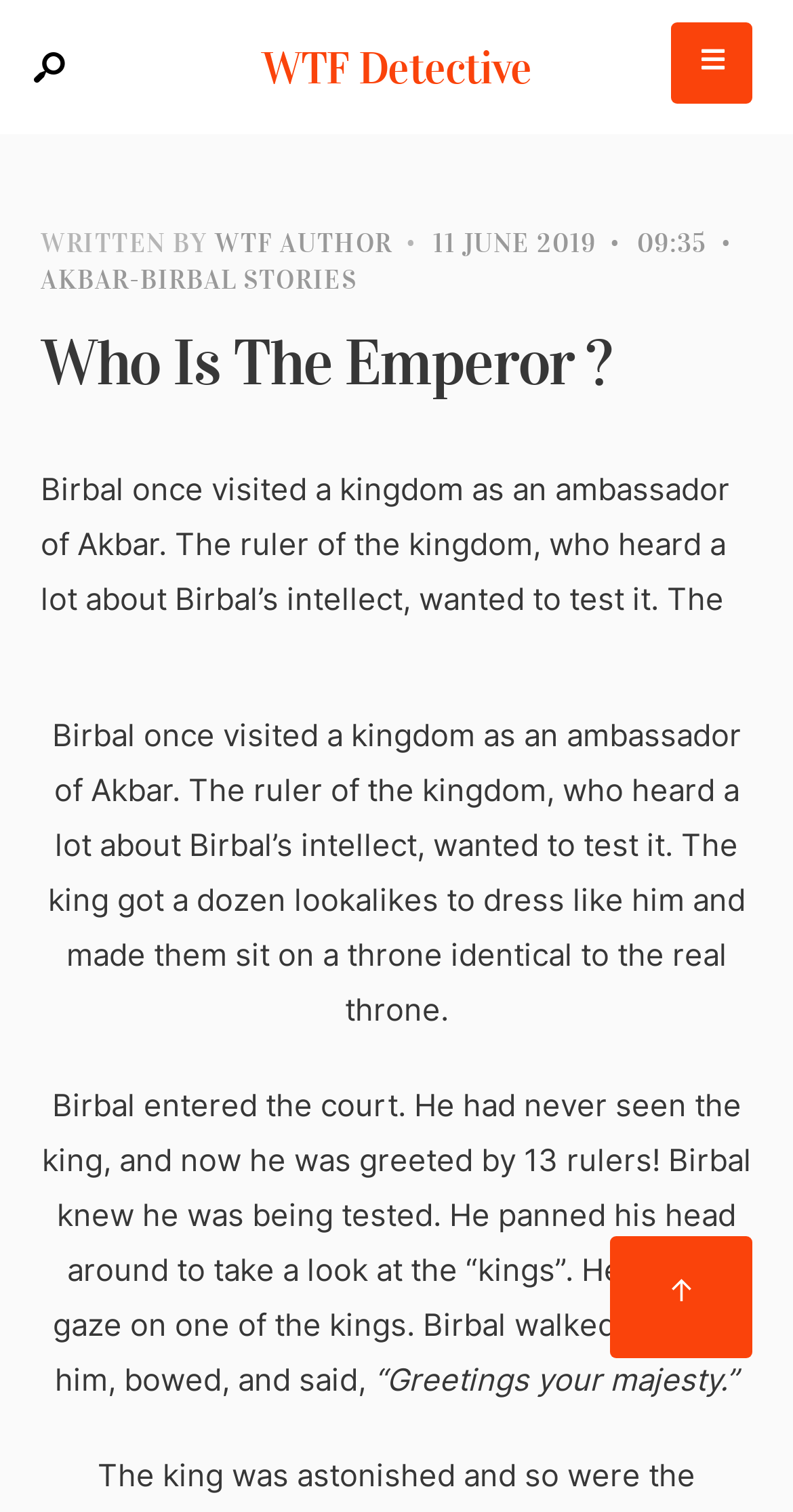Reply to the question below using a single word or brief phrase:
What is Birbal's role in the story?

ambassador of Akbar